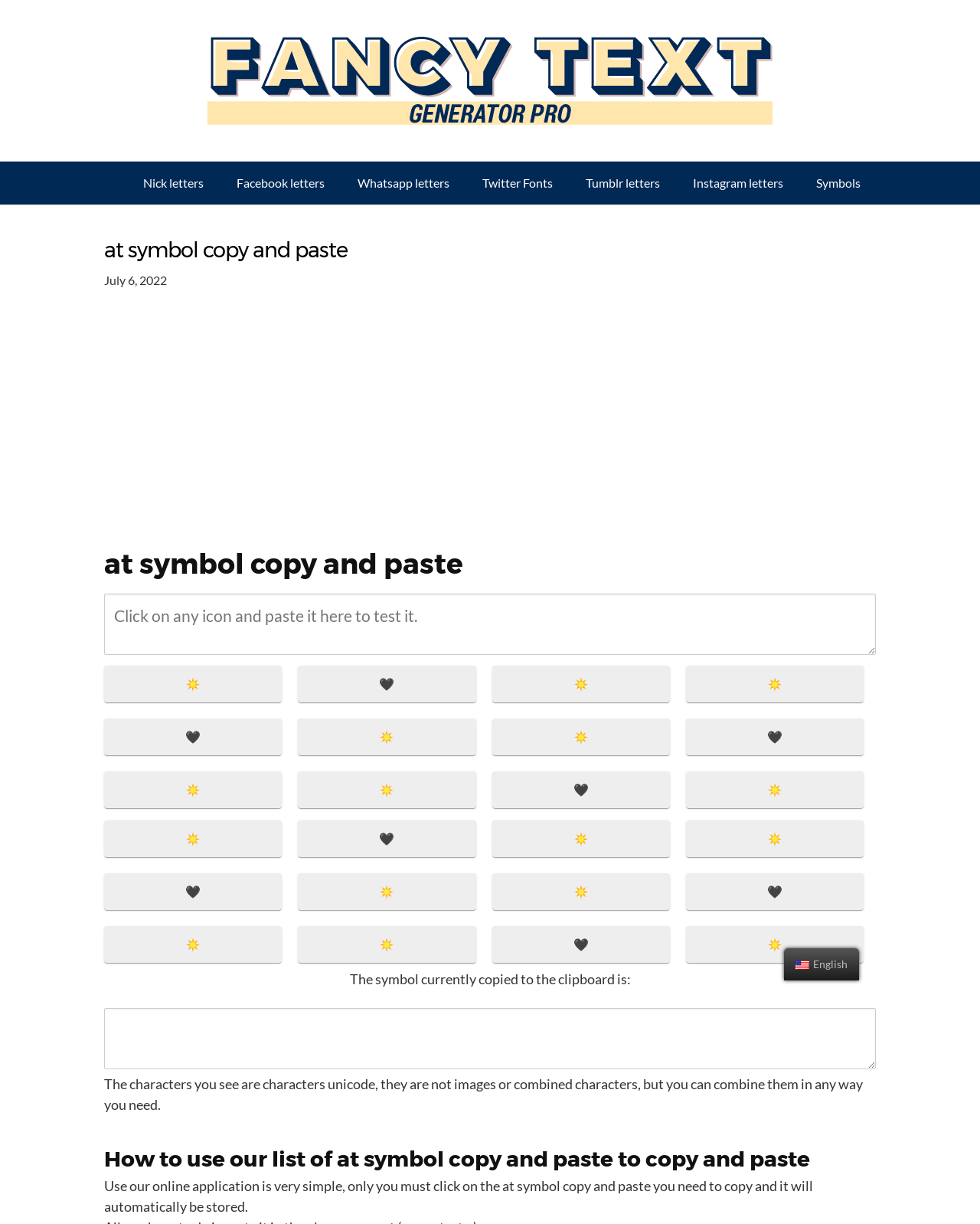Identify the bounding box coordinates for the UI element described as follows: "name="communications"". Ensure the coordinates are four float numbers between 0 and 1, formatted as [left, top, right, bottom].

None